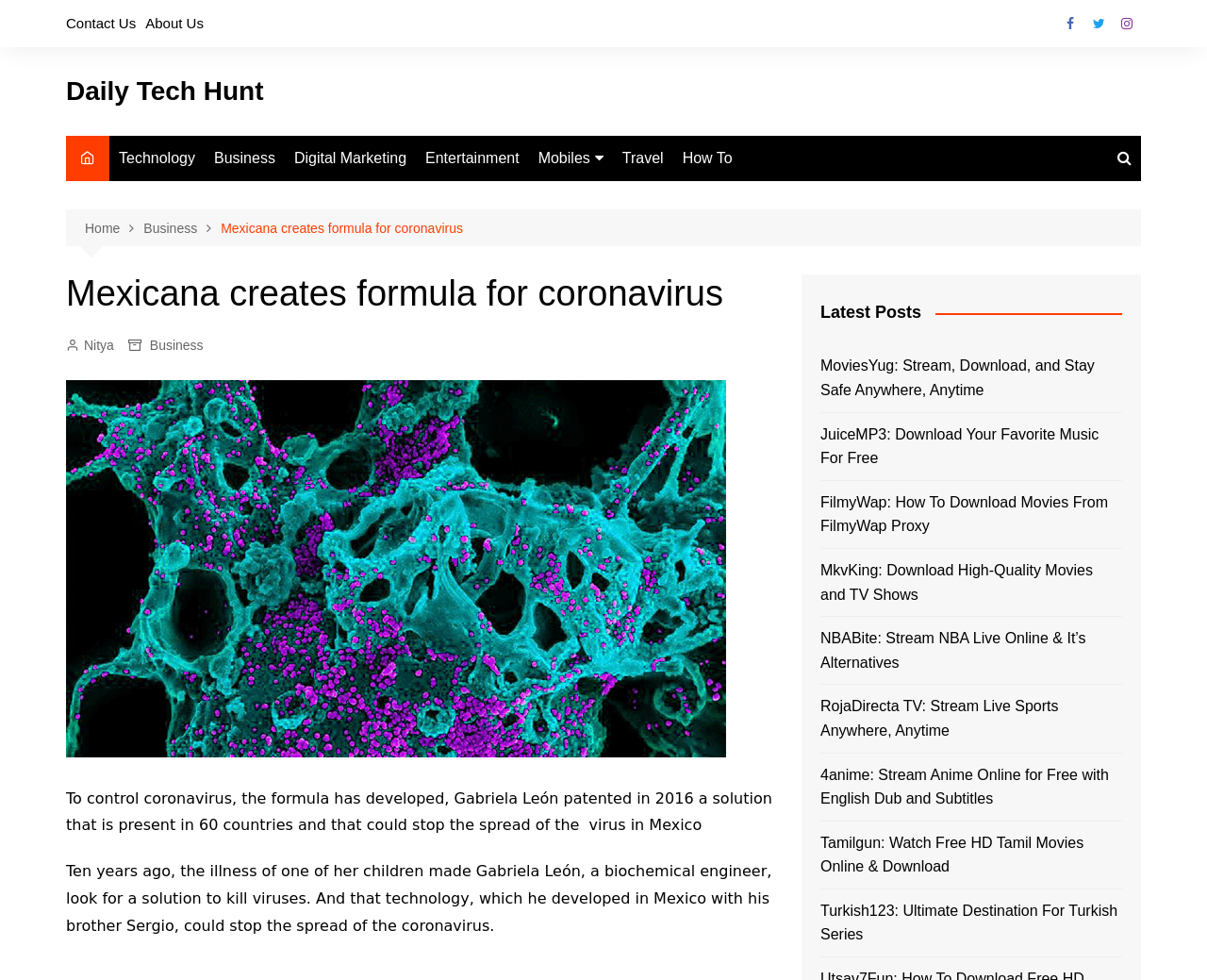Pinpoint the bounding box coordinates of the clickable area needed to execute the instruction: "Click on Contact Us". The coordinates should be specified as four float numbers between 0 and 1, i.e., [left, top, right, bottom].

[0.055, 0.01, 0.113, 0.038]